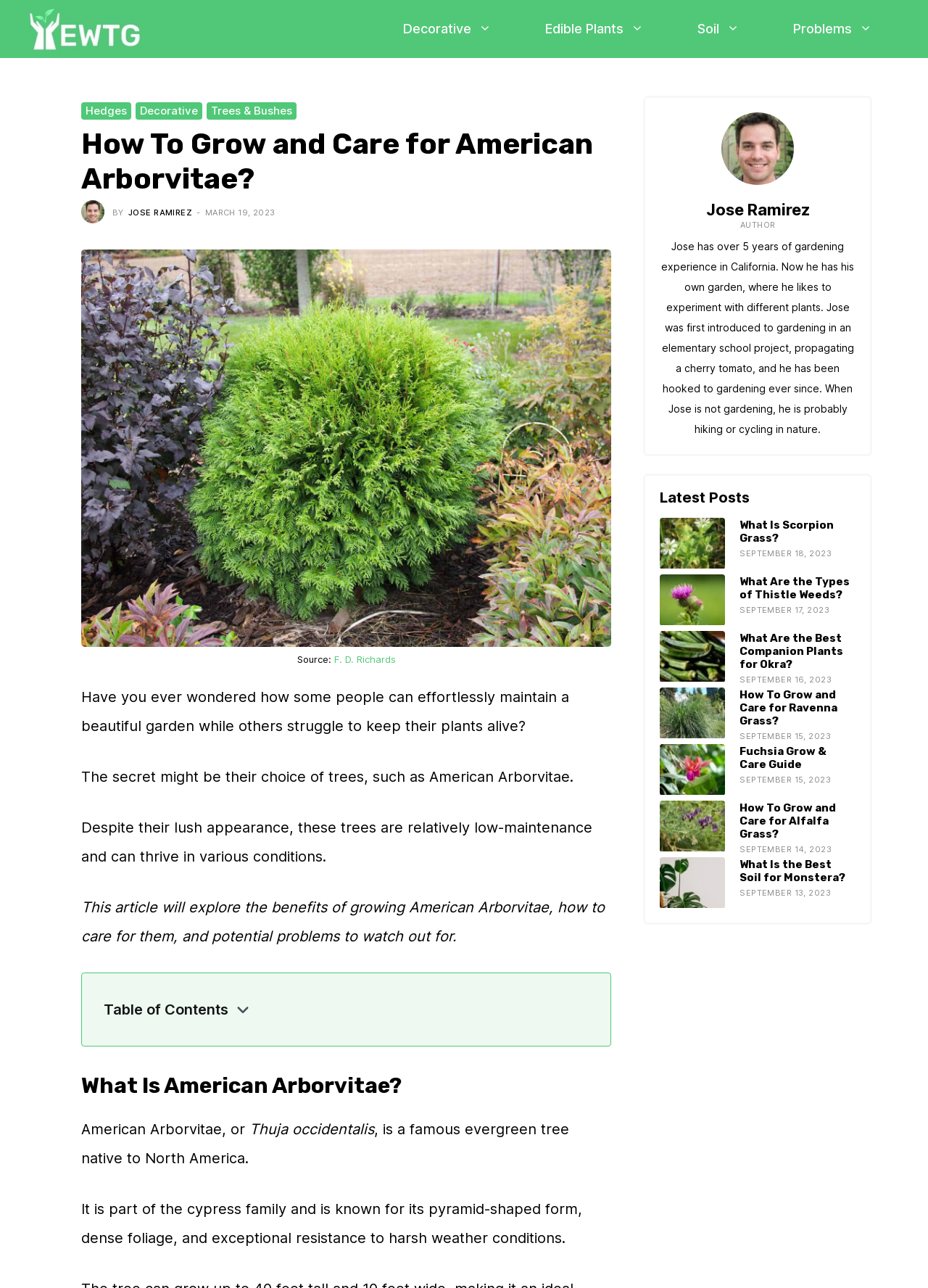Answer the question briefly using a single word or phrase: 
What is the type of tree being discussed in this article?

American Arborvitae